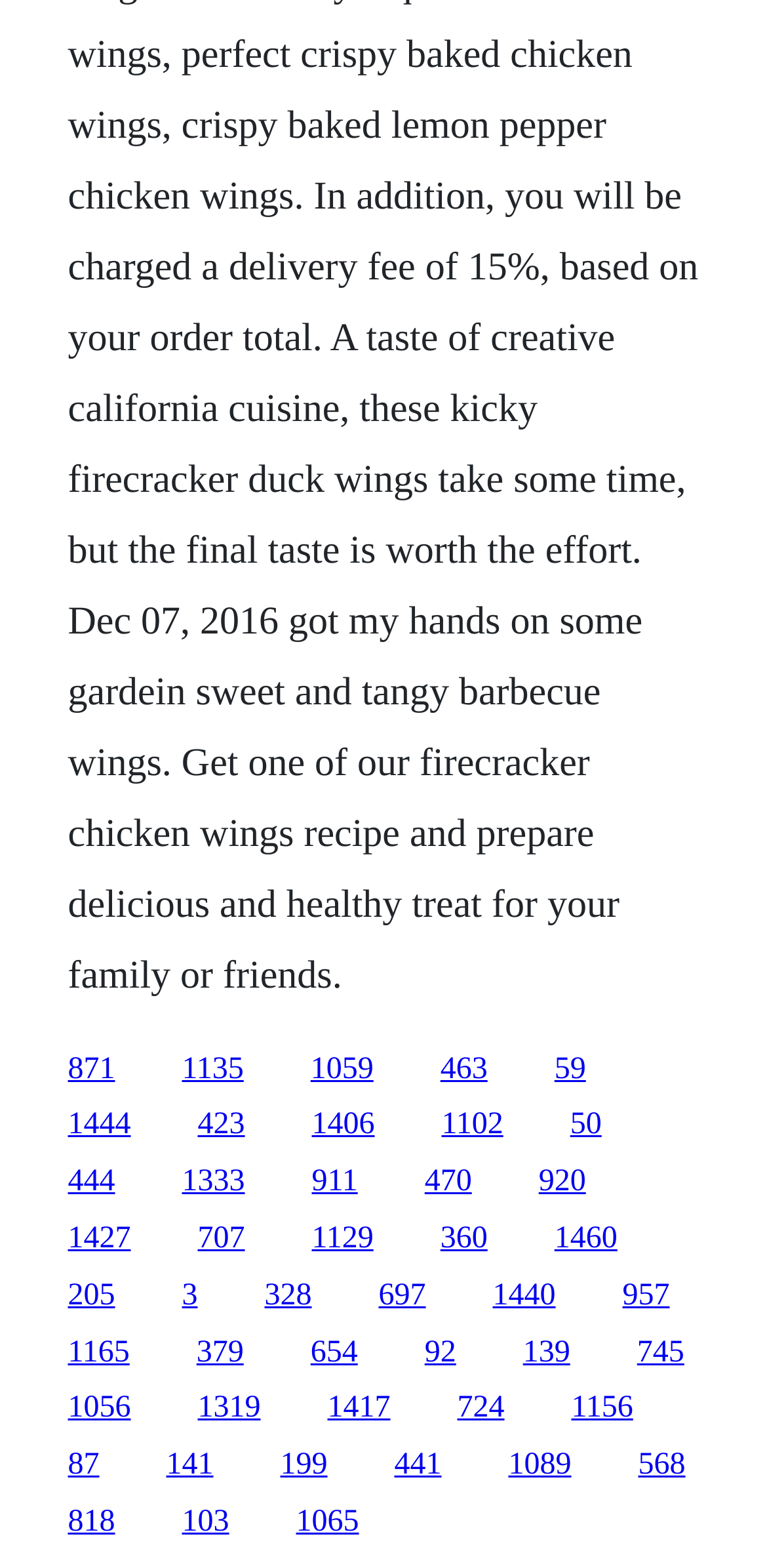Can you find the bounding box coordinates for the element that needs to be clicked to execute this instruction: "visit the third link"? The coordinates should be given as four float numbers between 0 and 1, i.e., [left, top, right, bottom].

[0.405, 0.671, 0.487, 0.692]